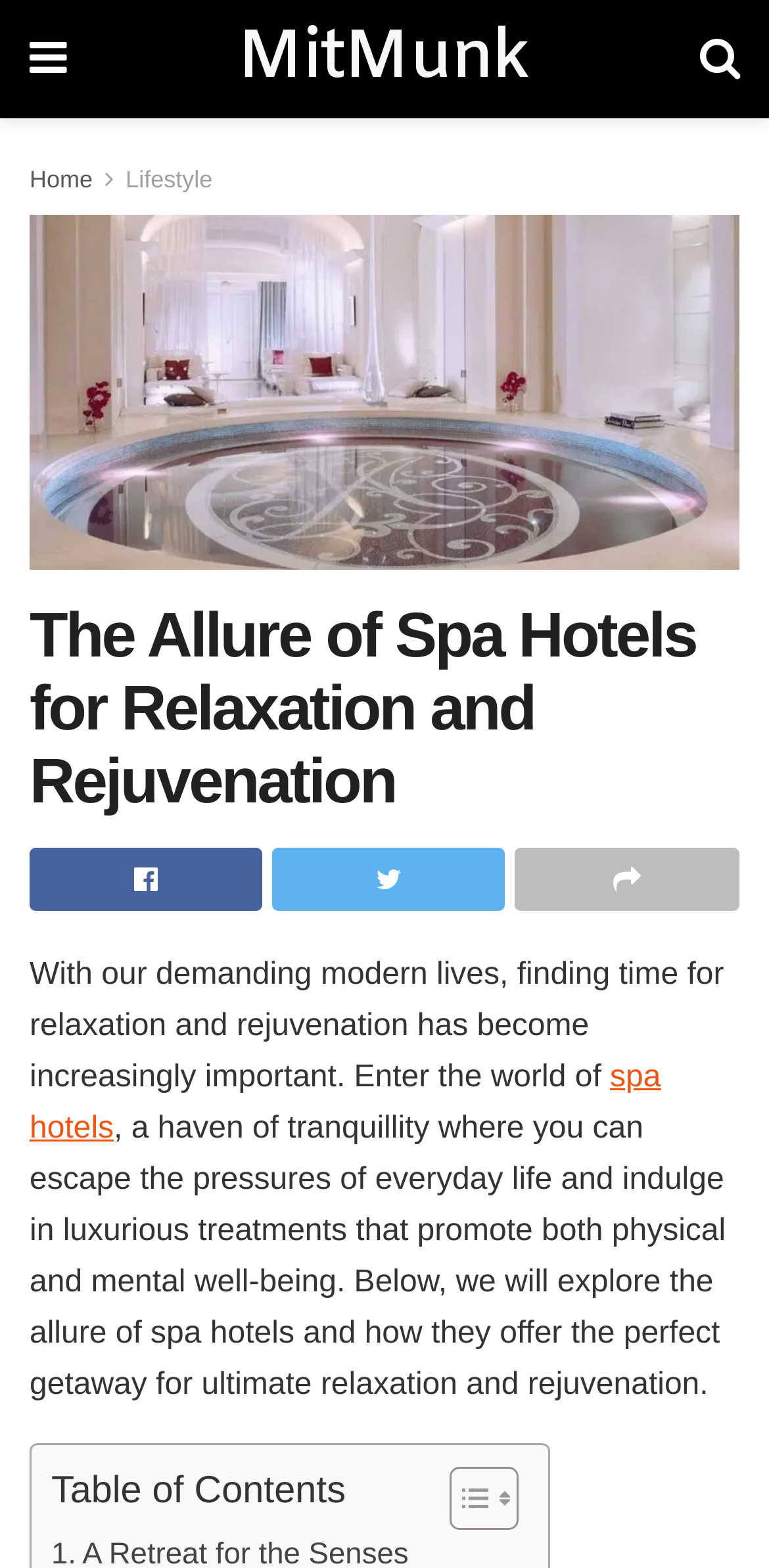What is the main topic of this webpage?
Please use the image to provide a one-word or short phrase answer.

Spa hotels